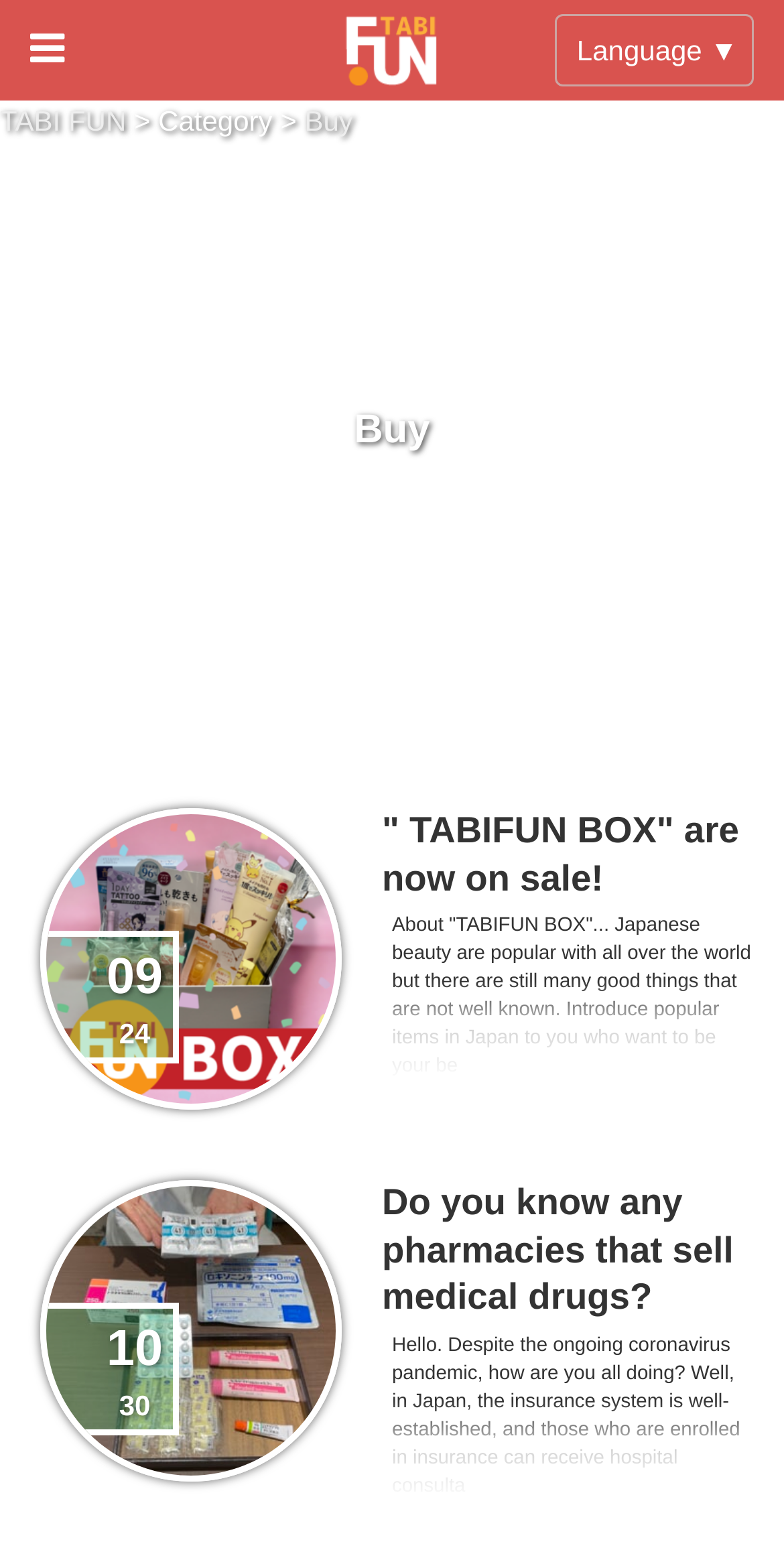What are the dates mentioned on the webpage?
Carefully examine the image and provide a detailed answer to the question.

The webpage mentions two dates, '09 24' and '10 30', which are likely related to the articles or posts displayed on the page. These dates can be found next to the article titles.